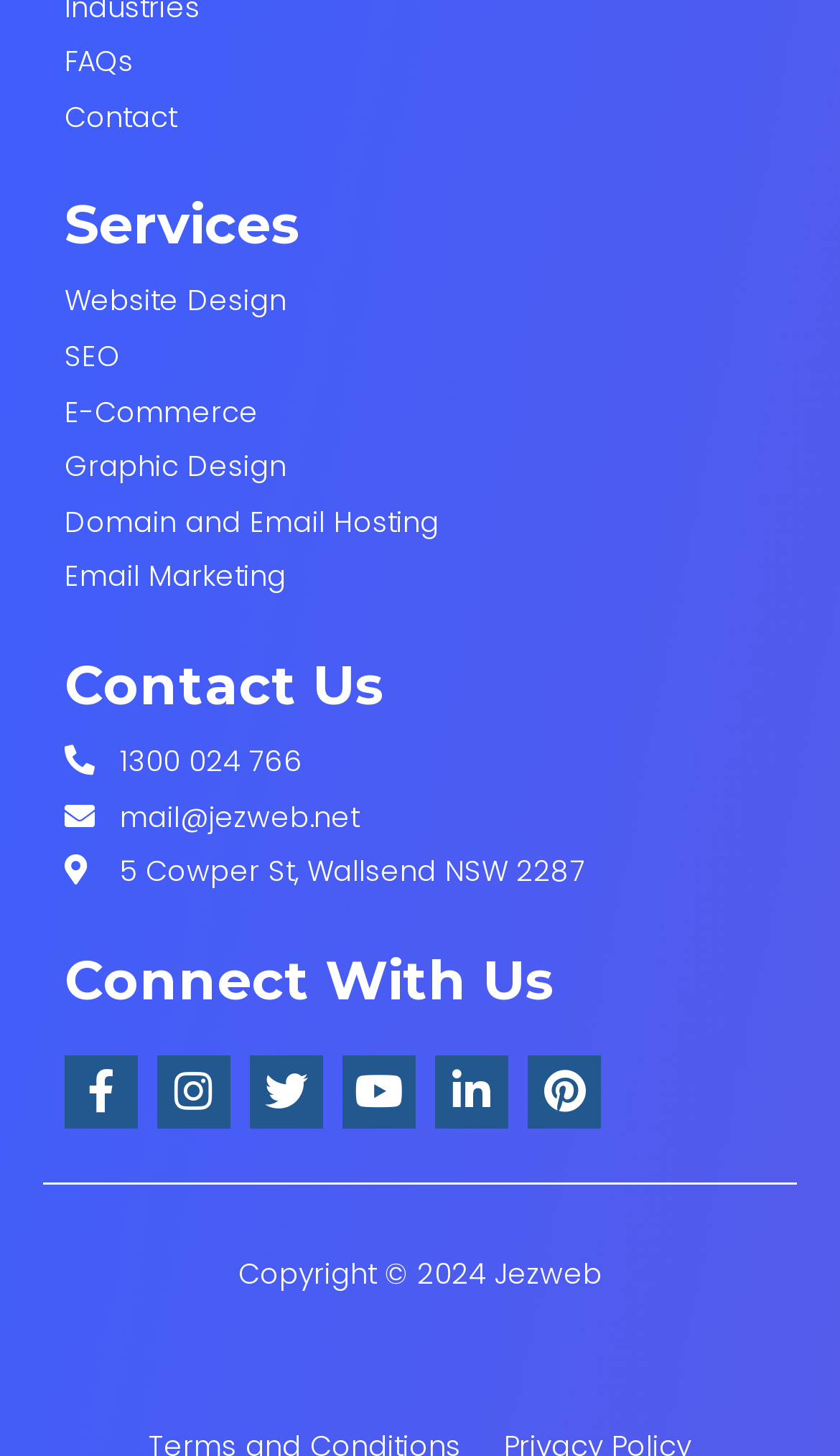Determine the bounding box coordinates of the target area to click to execute the following instruction: "View Email address."

[0.077, 0.56, 0.923, 0.583]